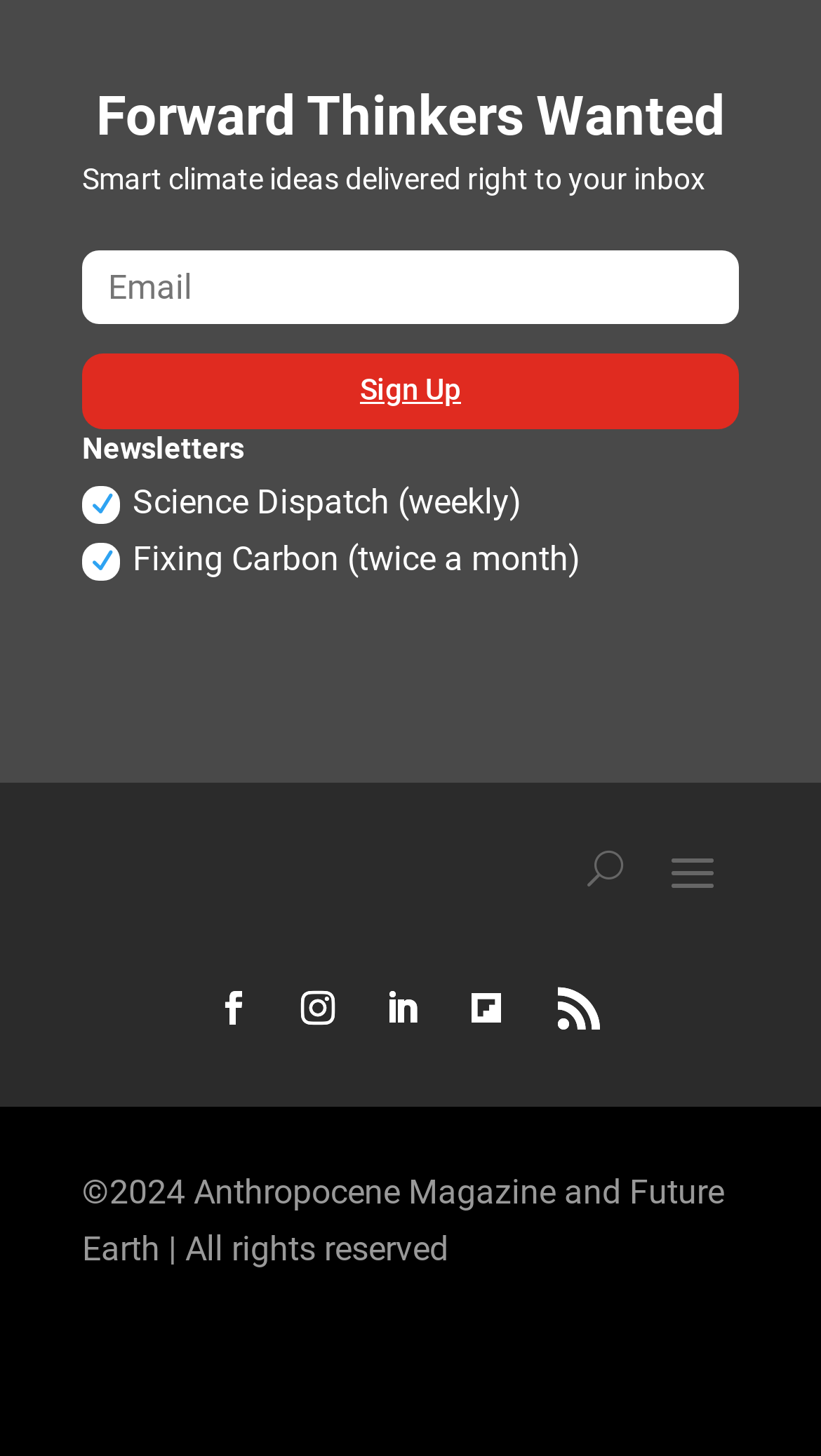Please specify the bounding box coordinates for the clickable region that will help you carry out the instruction: "Sign up for newsletters".

[0.1, 0.243, 0.9, 0.295]